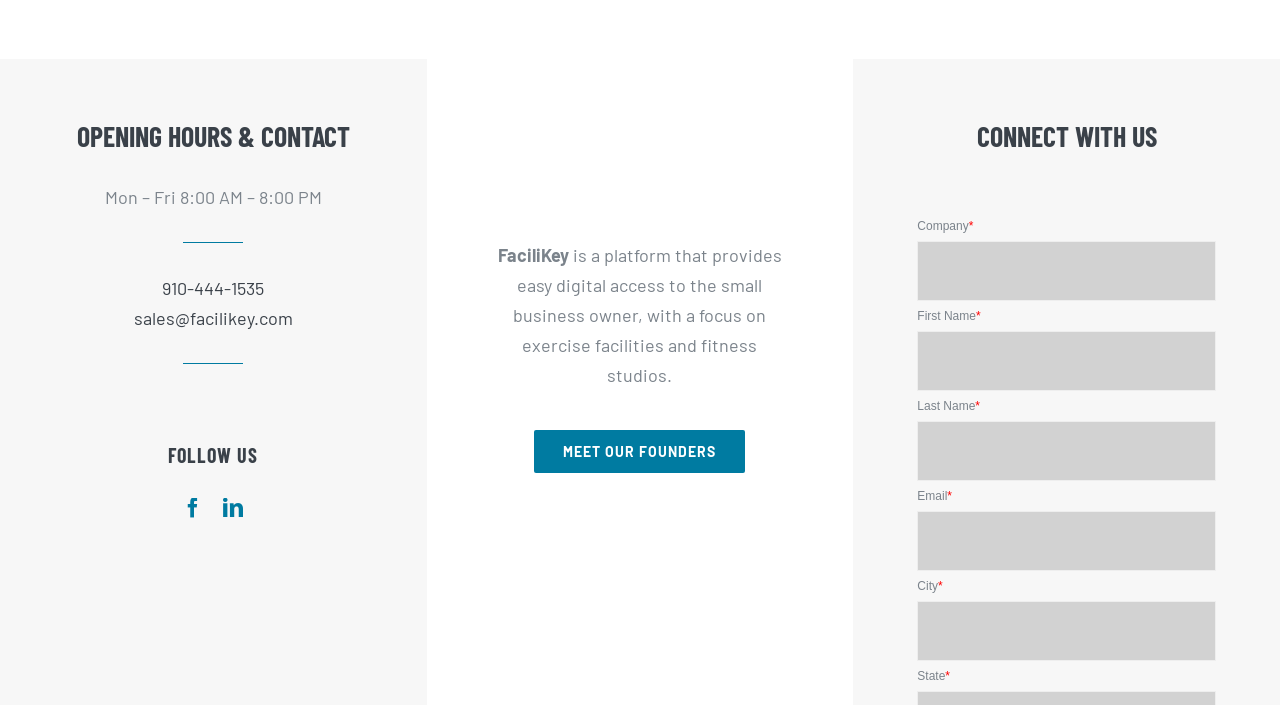Please provide the bounding box coordinates for the UI element as described: "name="First Name"". The coordinates must be four floats between 0 and 1, represented as [left, top, right, bottom].

[0.717, 0.47, 0.95, 0.555]